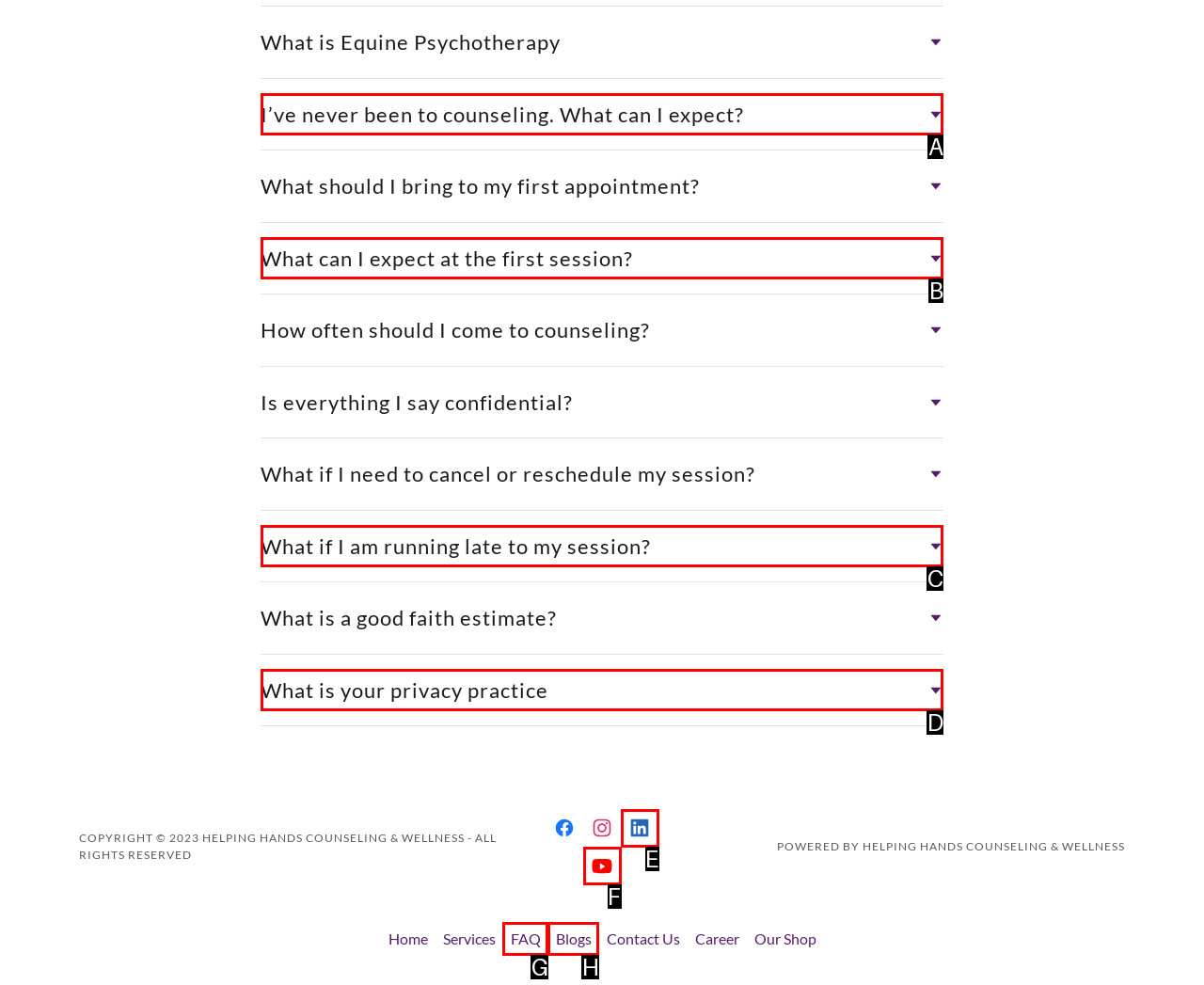Find the option that fits the given description: aria-label="LinkedIn Social Link"
Answer with the letter representing the correct choice directly.

E